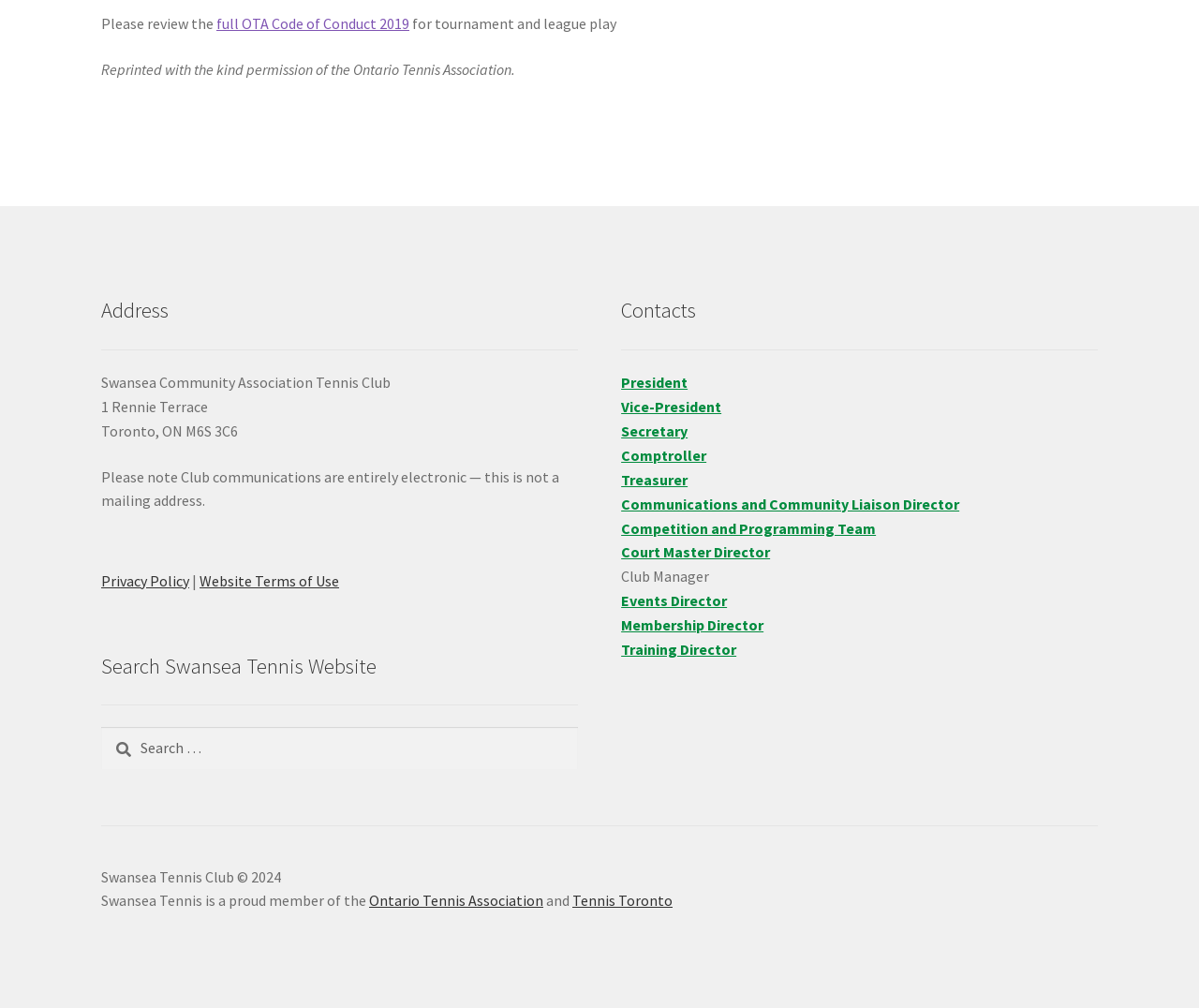Locate the coordinates of the bounding box for the clickable region that fulfills this instruction: "Search Swansea Tennis Website".

[0.084, 0.648, 0.314, 0.674]